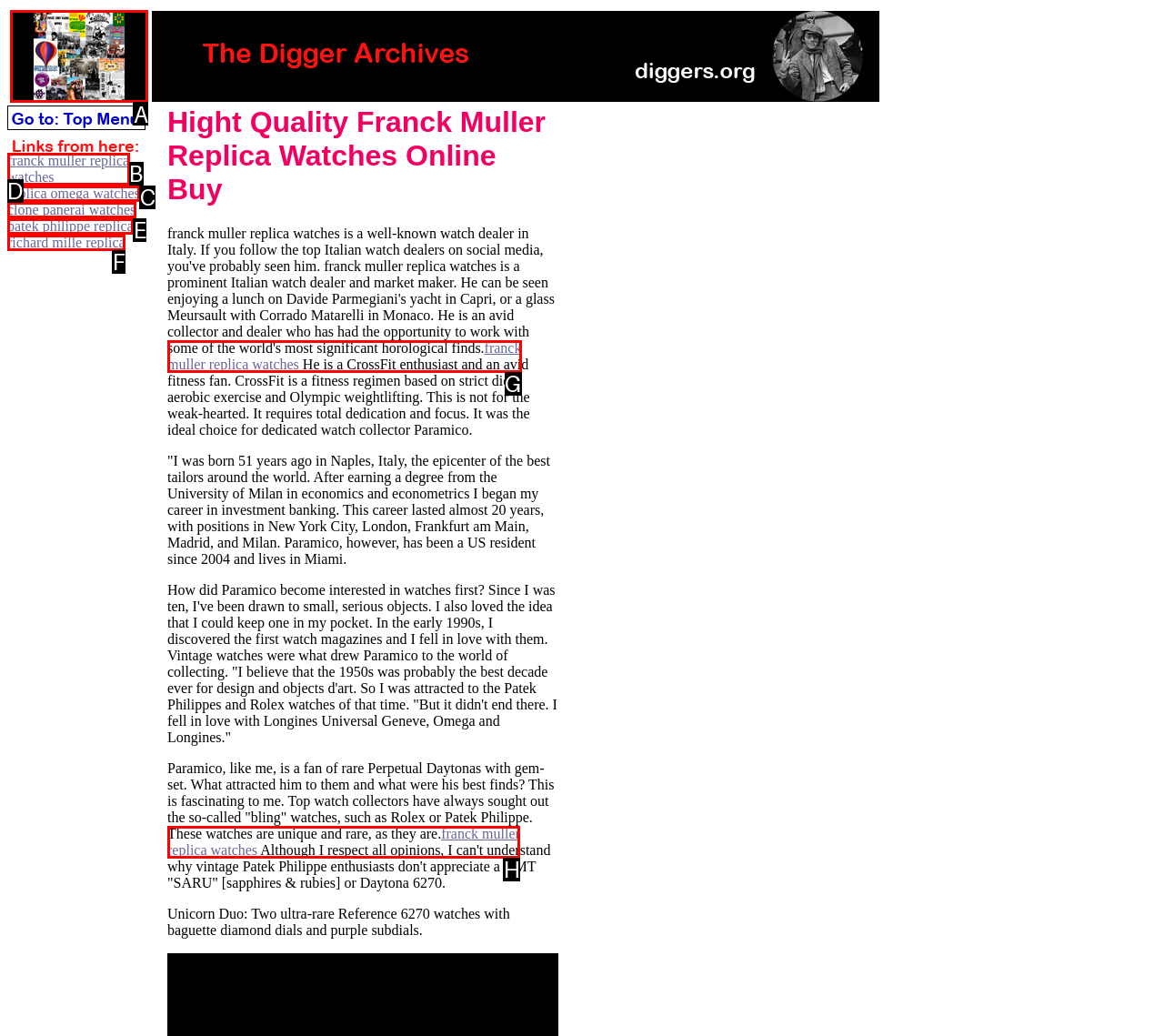Select the letter of the UI element you need to click on to fulfill this task: view the image of Franck Muller replica watches. Write down the letter only.

A